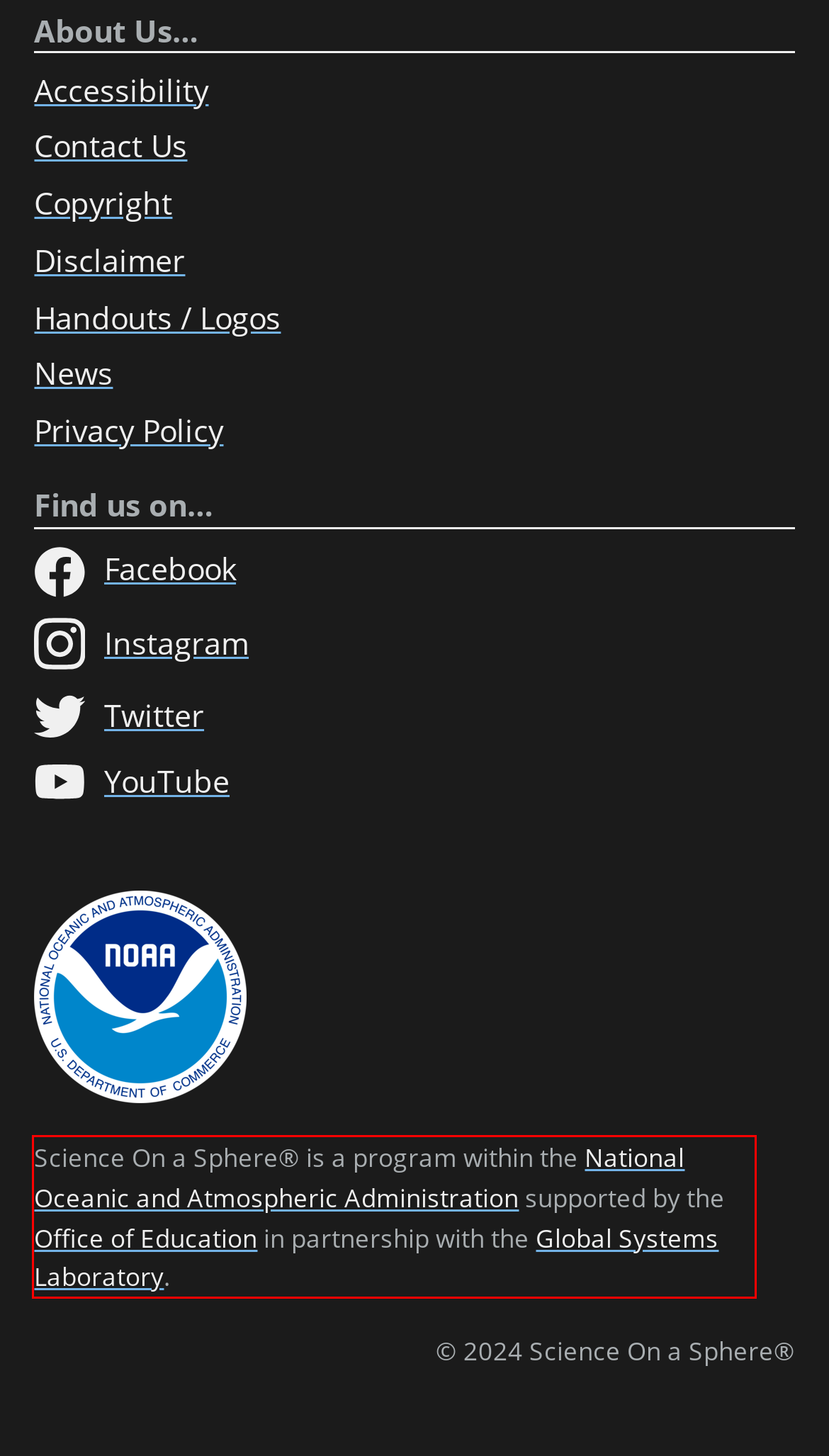From the given screenshot of a webpage, identify the red bounding box and extract the text content within it.

Science On a Sphere® is a program within the National Oceanic and Atmospheric Administration supported by the Office of Education in partnership with the Global Systems Laboratory.